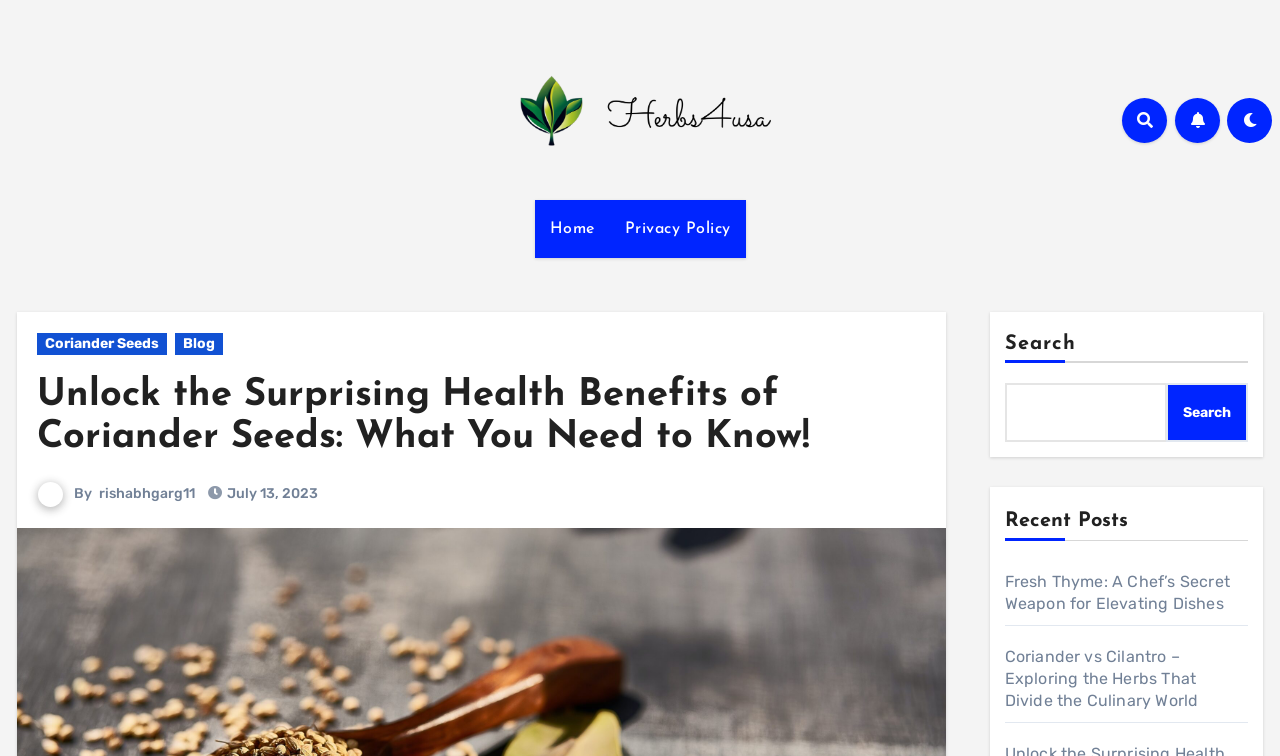What is the date of publication of the article?
Please utilize the information in the image to give a detailed response to the question.

The date of publication of the article is 'July 13, 2023' which is a link element located below the author's name with a bounding box coordinate of [0.177, 0.642, 0.248, 0.664].